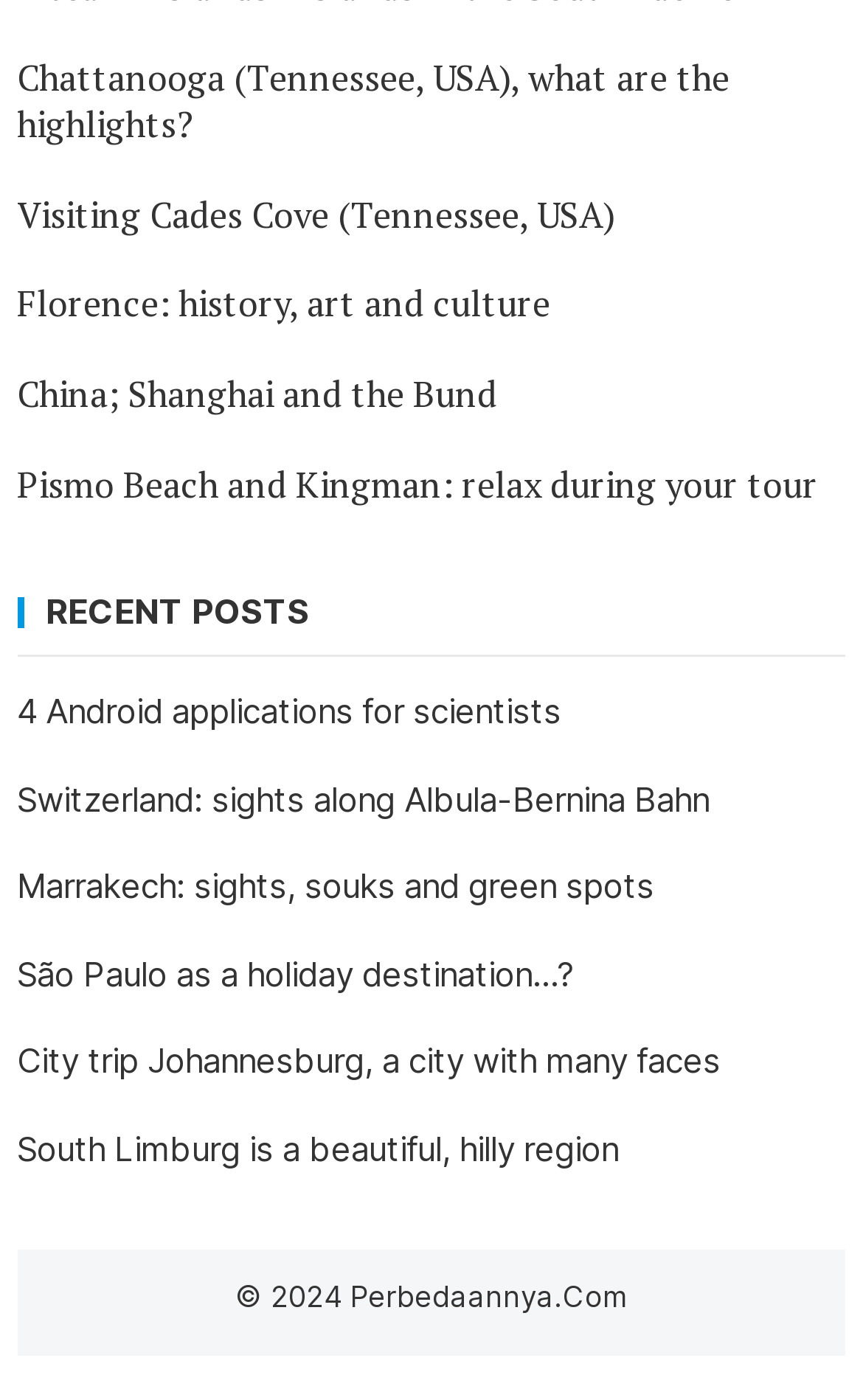What is the last recent post about?
Using the information from the image, give a concise answer in one word or a short phrase.

South Limburg